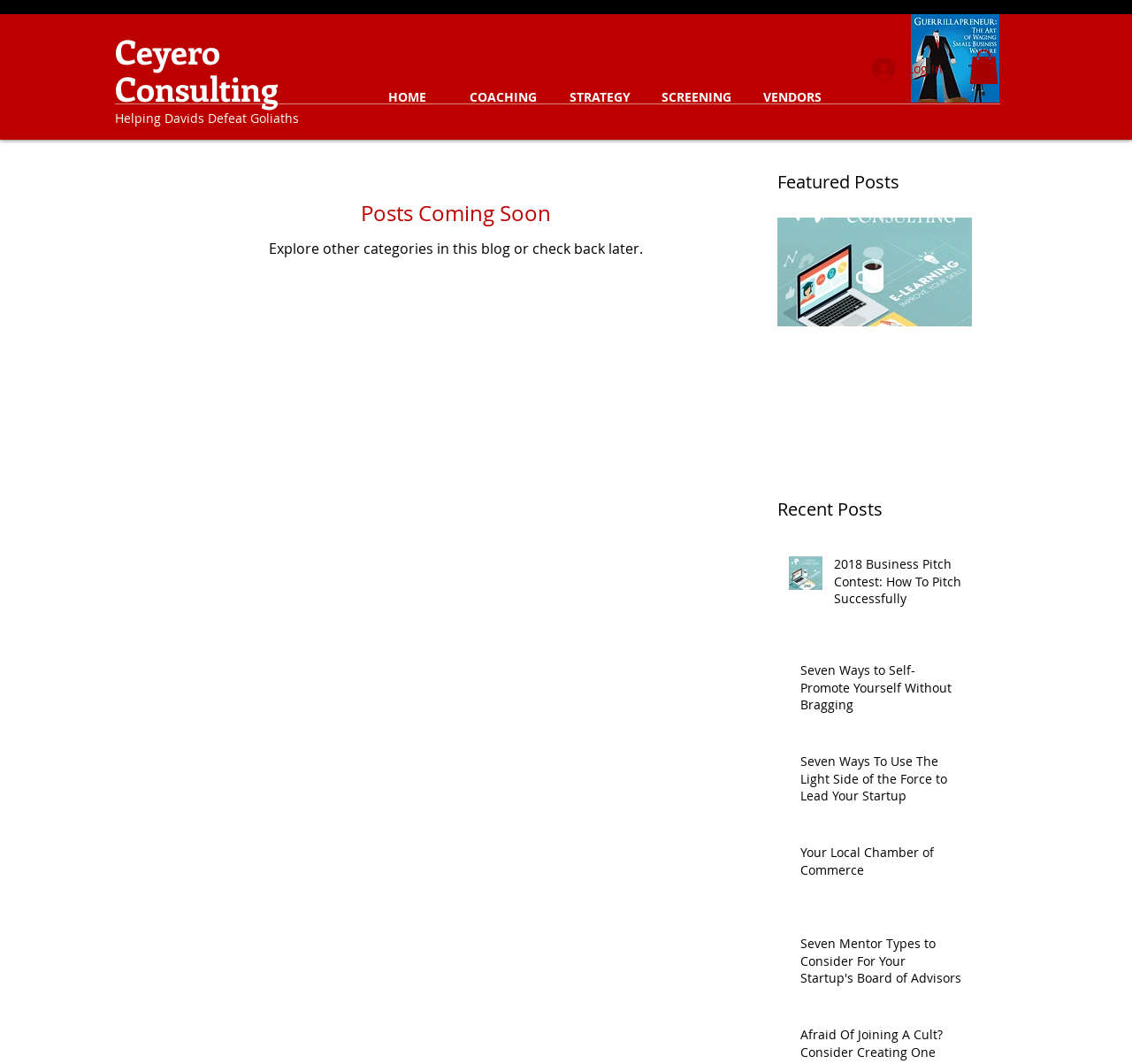Pinpoint the bounding box coordinates of the element you need to click to execute the following instruction: "Go to the HOME page". The bounding box should be represented by four float numbers between 0 and 1, in the format [left, top, right, bottom].

[0.317, 0.083, 0.402, 0.1]